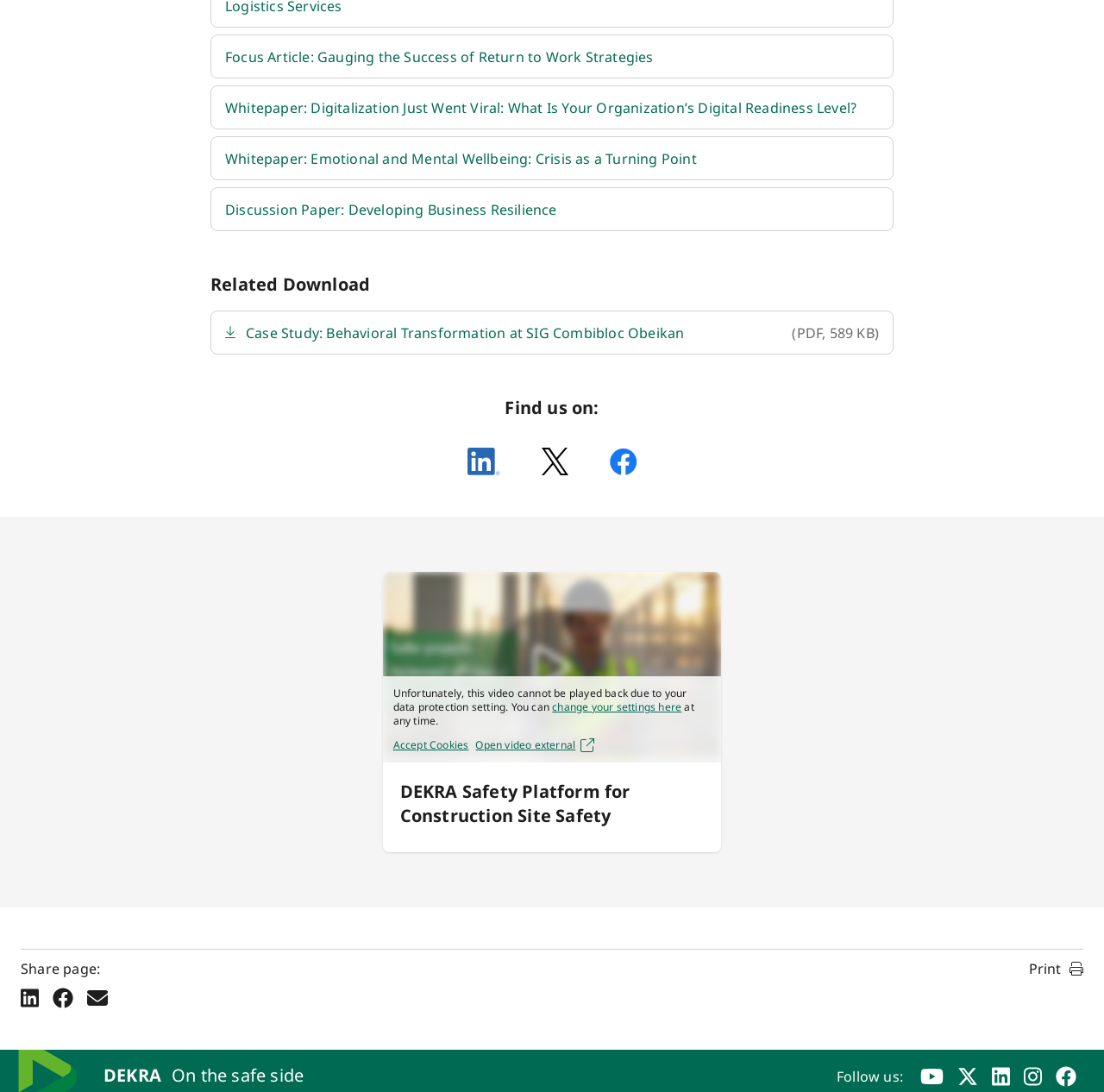Locate the bounding box coordinates of the clickable region necessary to complete the following instruction: "Click on the 'Focus Article: Gauging the Success of Return to Work Strategies' link". Provide the coordinates in the format of four float numbers between 0 and 1, i.e., [left, top, right, bottom].

[0.191, 0.032, 0.809, 0.071]